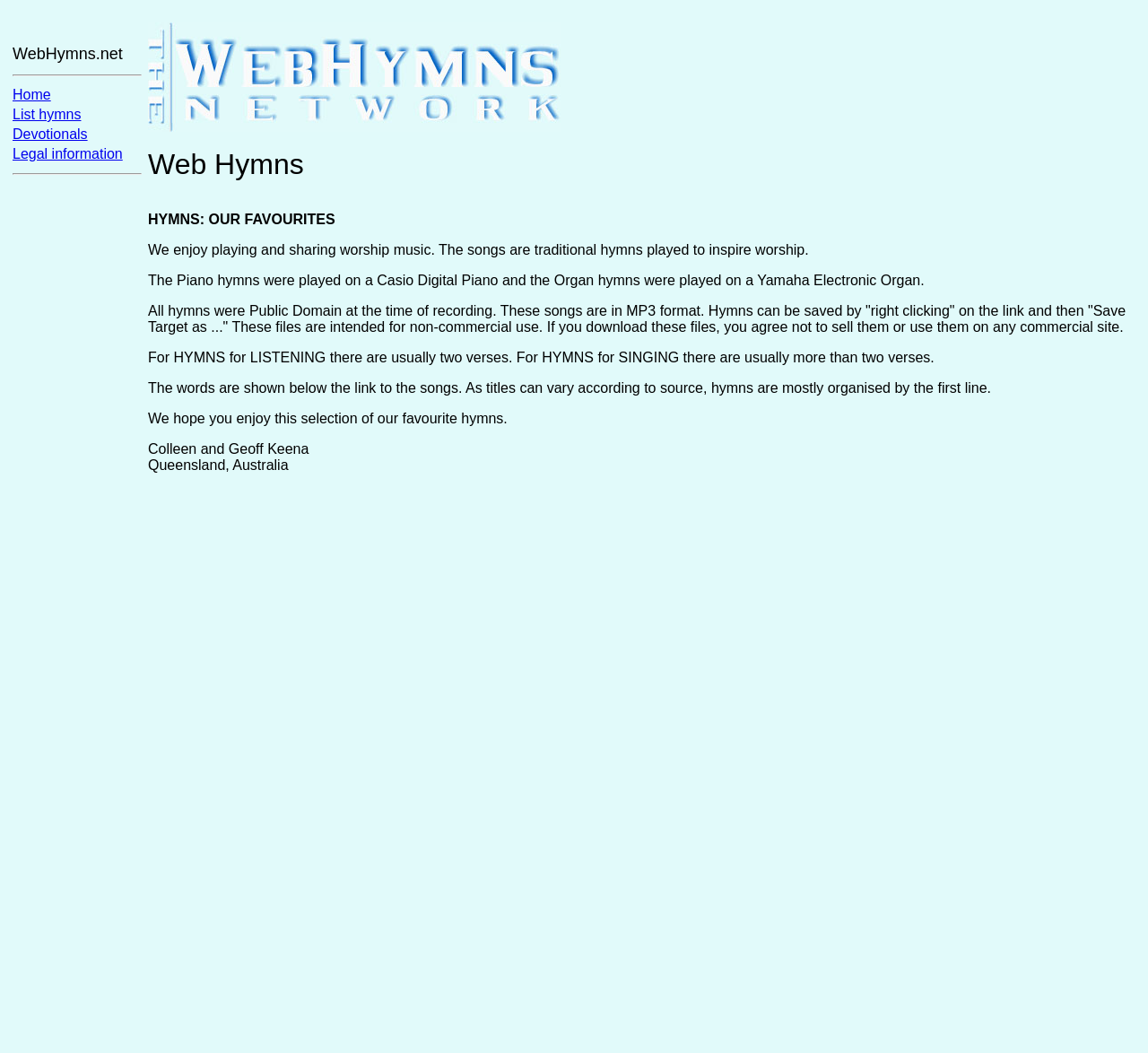Please determine the bounding box coordinates for the UI element described as: "parent_node: Empyrean Lux aria-label="Empyrean Lux"".

None